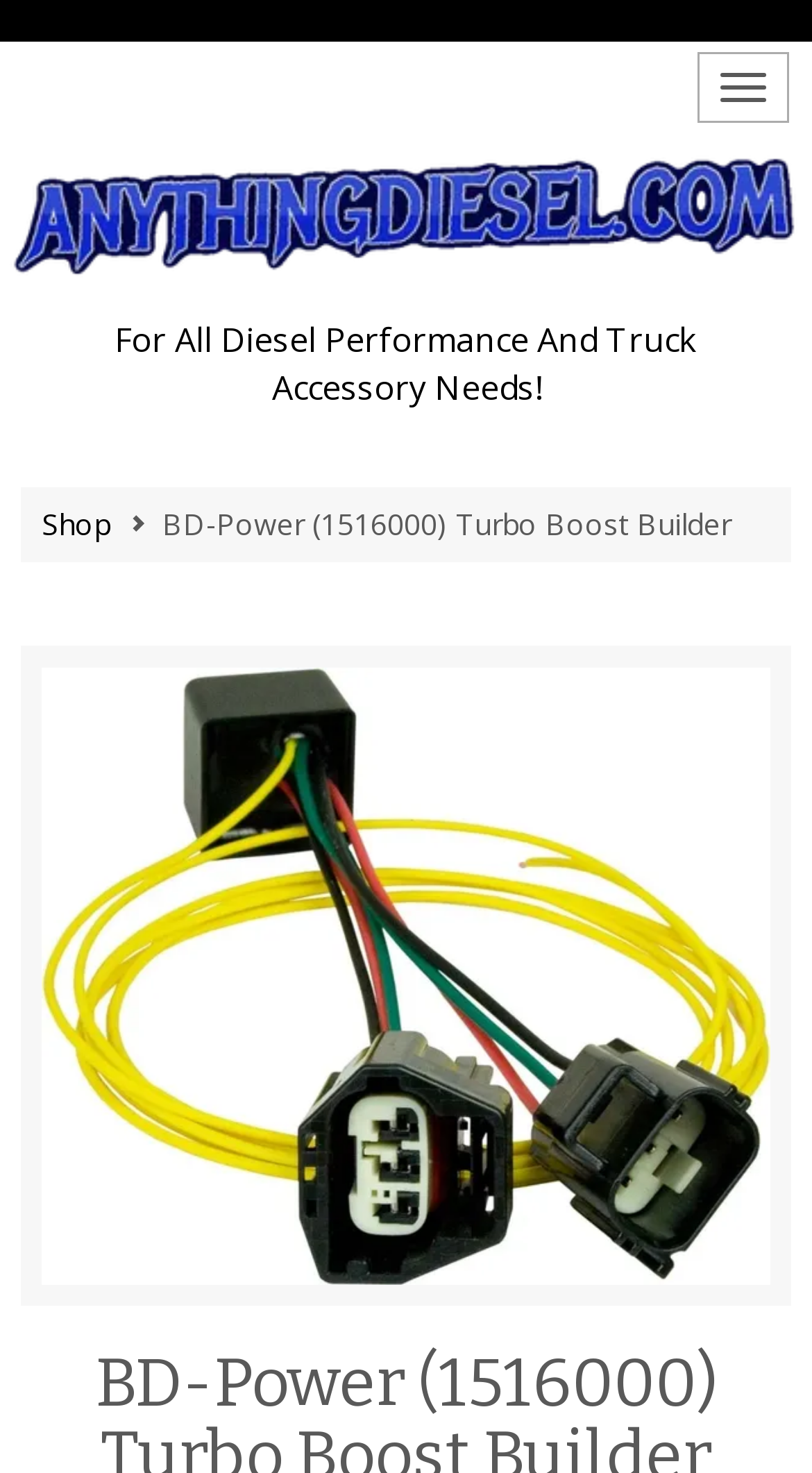Give a detailed overview of the webpage's appearance and contents.

The webpage is about a specific product, the BD-Power Turbo Boost Builder, with the part number 1516000, for 2003-2007 Ford Power Stroke. At the top right corner, there is a button to toggle navigation. Next to it, on the top center, is a link to the website "Anything Diesel" accompanied by an image with the same name. Below this, there is a static text that reads "For All Diesel Performance And Truck Accessory Needs!".

On the top left, there is a link to the "Shop" section. Adjacent to it, on the top center, is a static text that displays the product name, "BD-Power (1516000) Turbo Boost Builder". The main content of the webpage is an image that takes up most of the page, spanning from the top center to the bottom center.